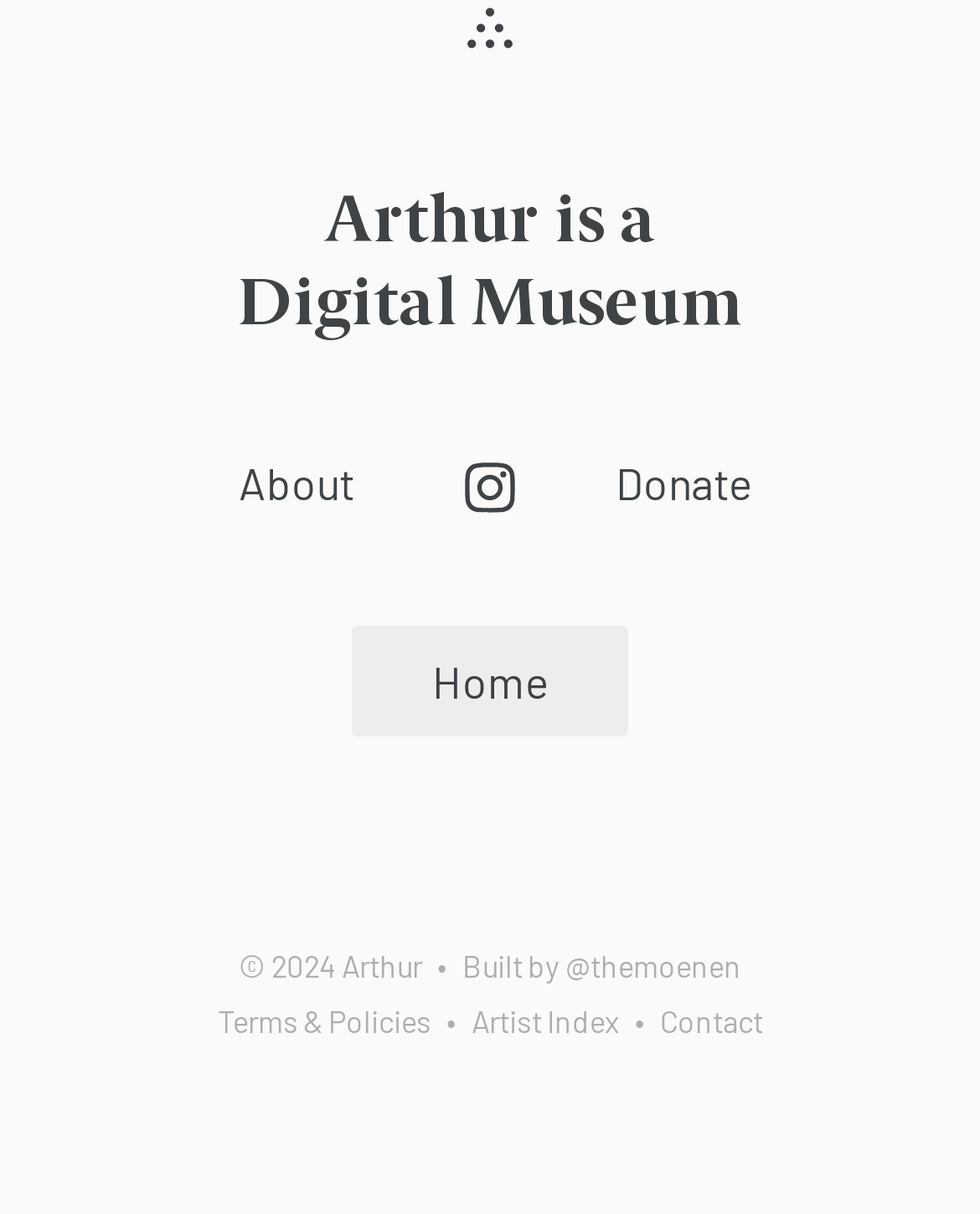Kindly determine the bounding box coordinates for the clickable area to achieve the given instruction: "Click on the 'About' link".

[0.232, 0.367, 0.373, 0.435]